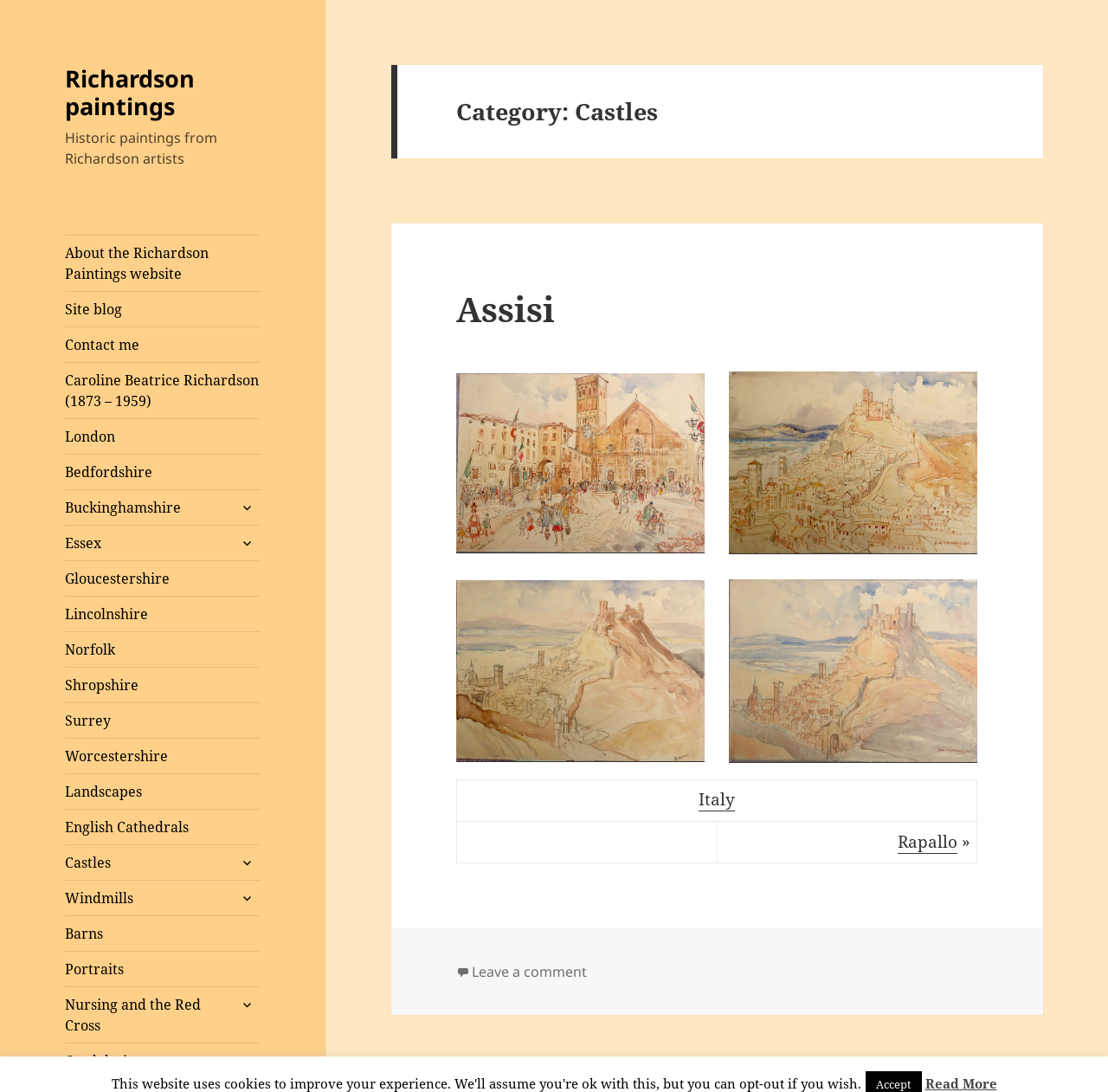Please provide a comprehensive response to the question below by analyzing the image: 
What is the category of the current page?

The category of the current page can be determined by looking at the header section of the webpage, which contains a heading element with the text 'Category: Castles'.